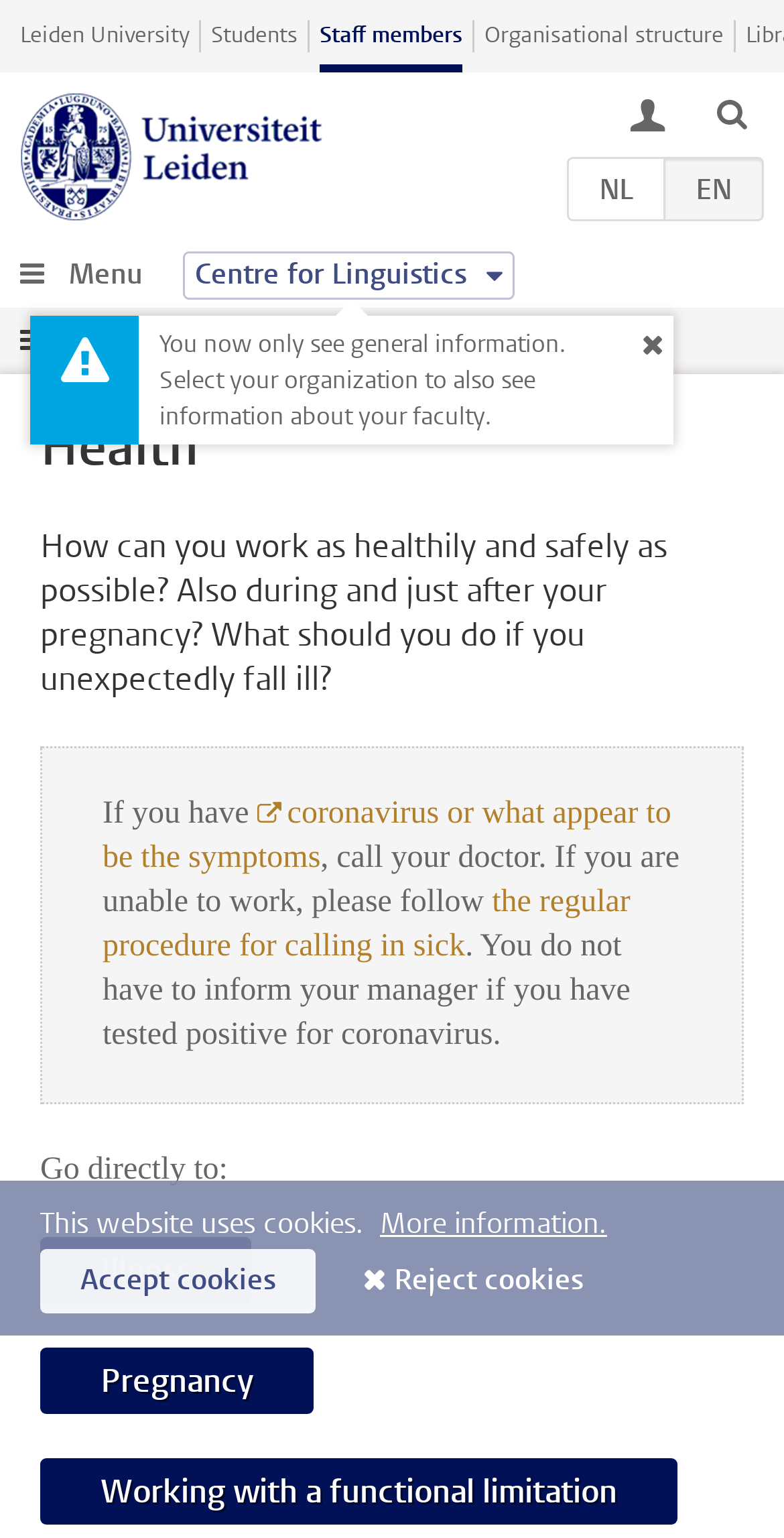Based on the description "Search", find the bounding box of the specified UI element.

None